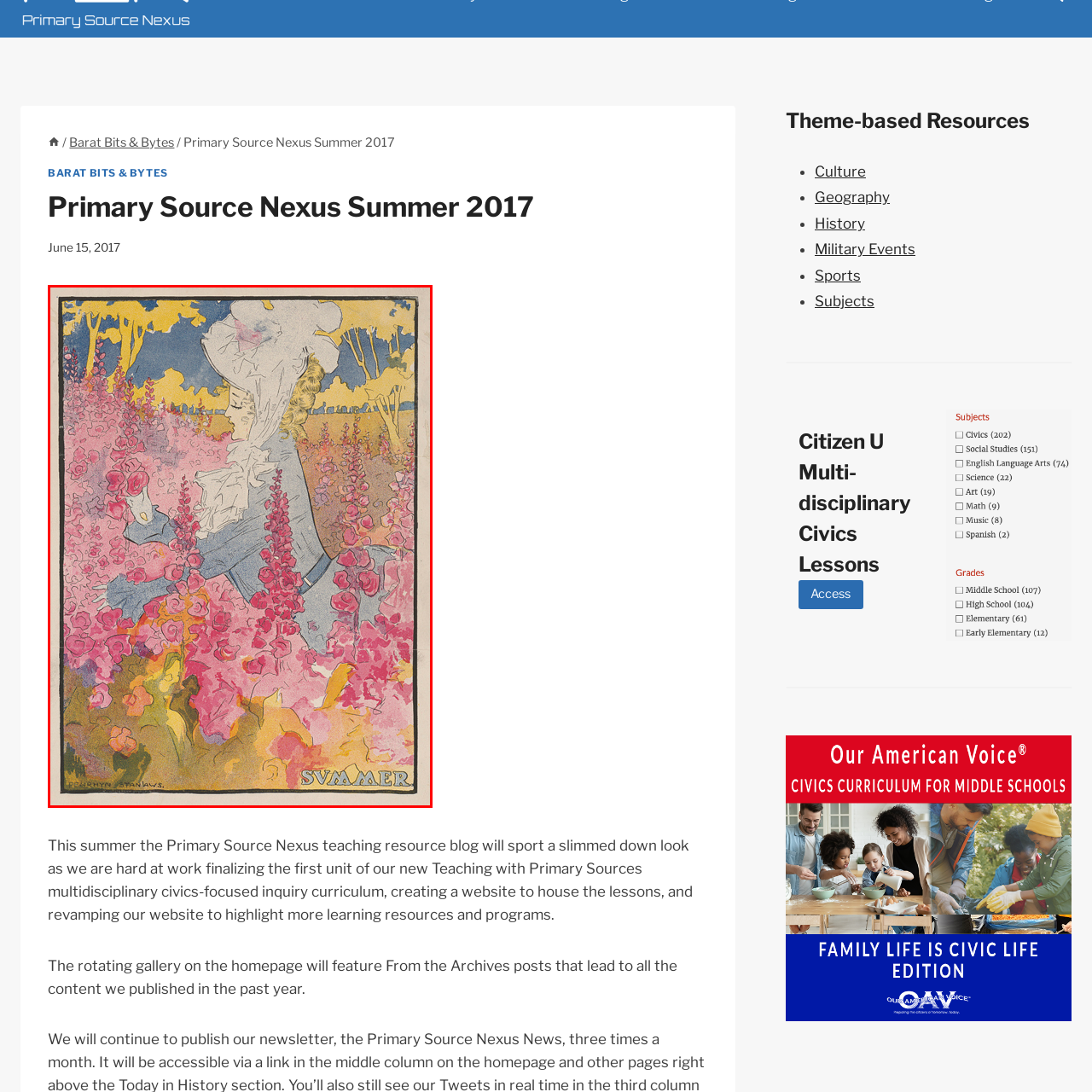Provide a detailed account of the visual content within the red-outlined section of the image.

This enchanting image, titled "Summer," features a woman amidst a vibrant garden filled with lush, pink flowers. She is elegantly dressed in a light blue outfit that contrasts beautifully with the vivid blooms, and her posture suggests she is gently tending to the flowers. The background showcases a serene landscape with trees and a hint of a blue sky, creating a tranquil atmosphere. The artwork is framed elegantly, with the word "SUMMER" prominently displayed in a decorative font at the bottom right. This piece captures the essence of the summer season, celebrating nature's beauty and the joy of gardening.